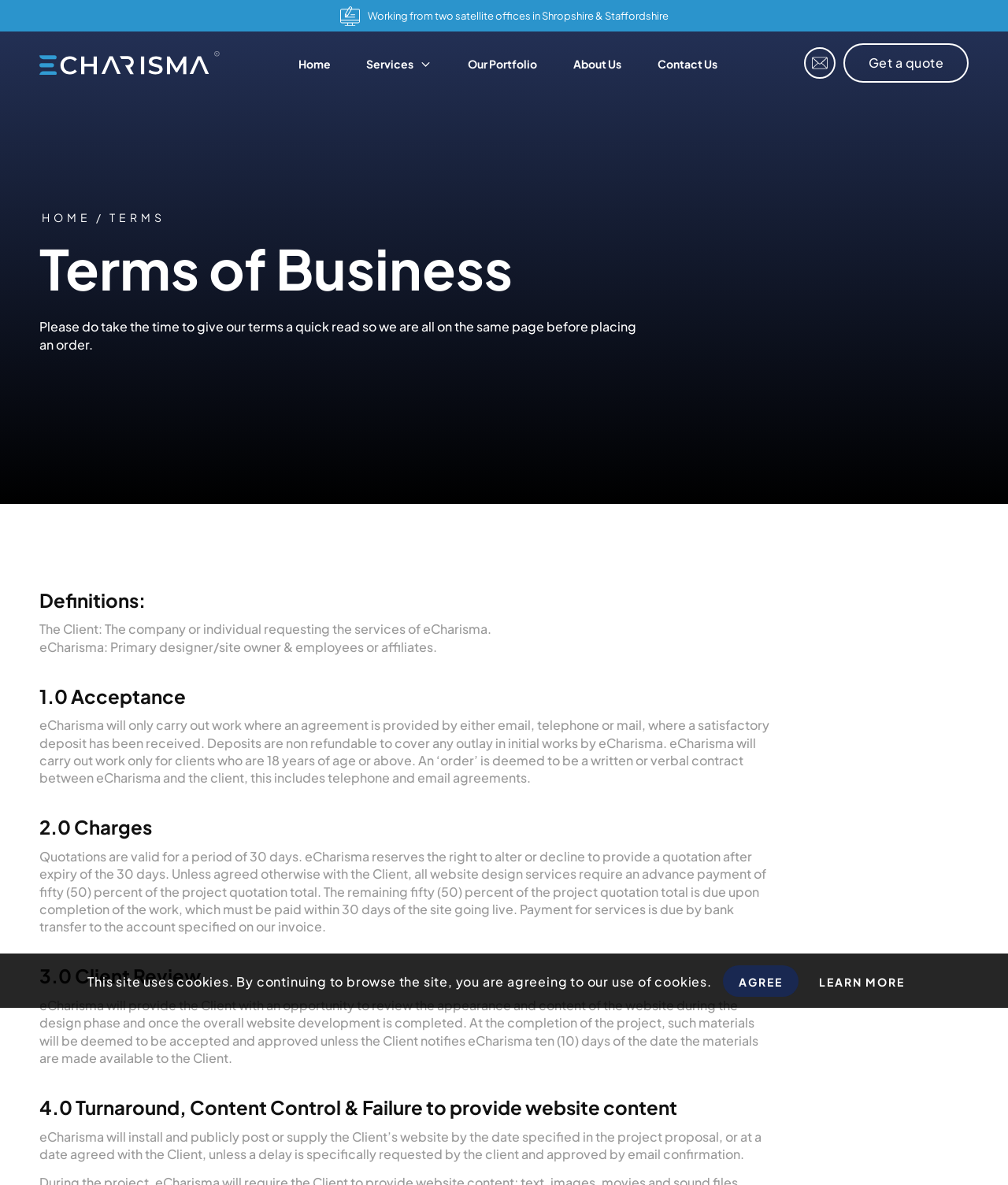Extract the primary heading text from the webpage.

Terms of Business